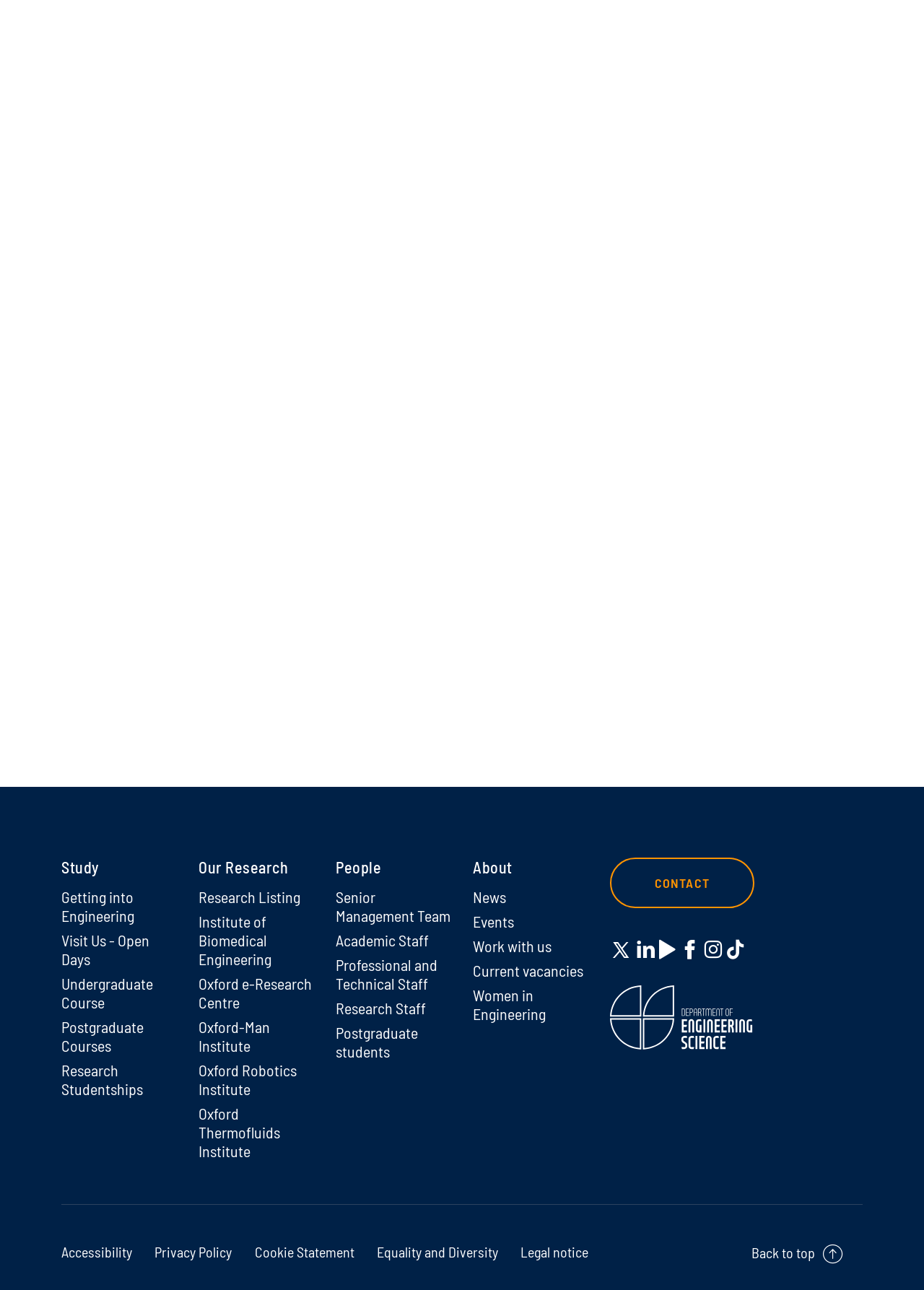What is the department mentioned on the webpage?
Kindly offer a detailed explanation using the data available in the image.

The webpage has a logo of the Department of Engineering Science, and the text mentions Professor David Edwards, who leads the research at the Department of Engineering Science.